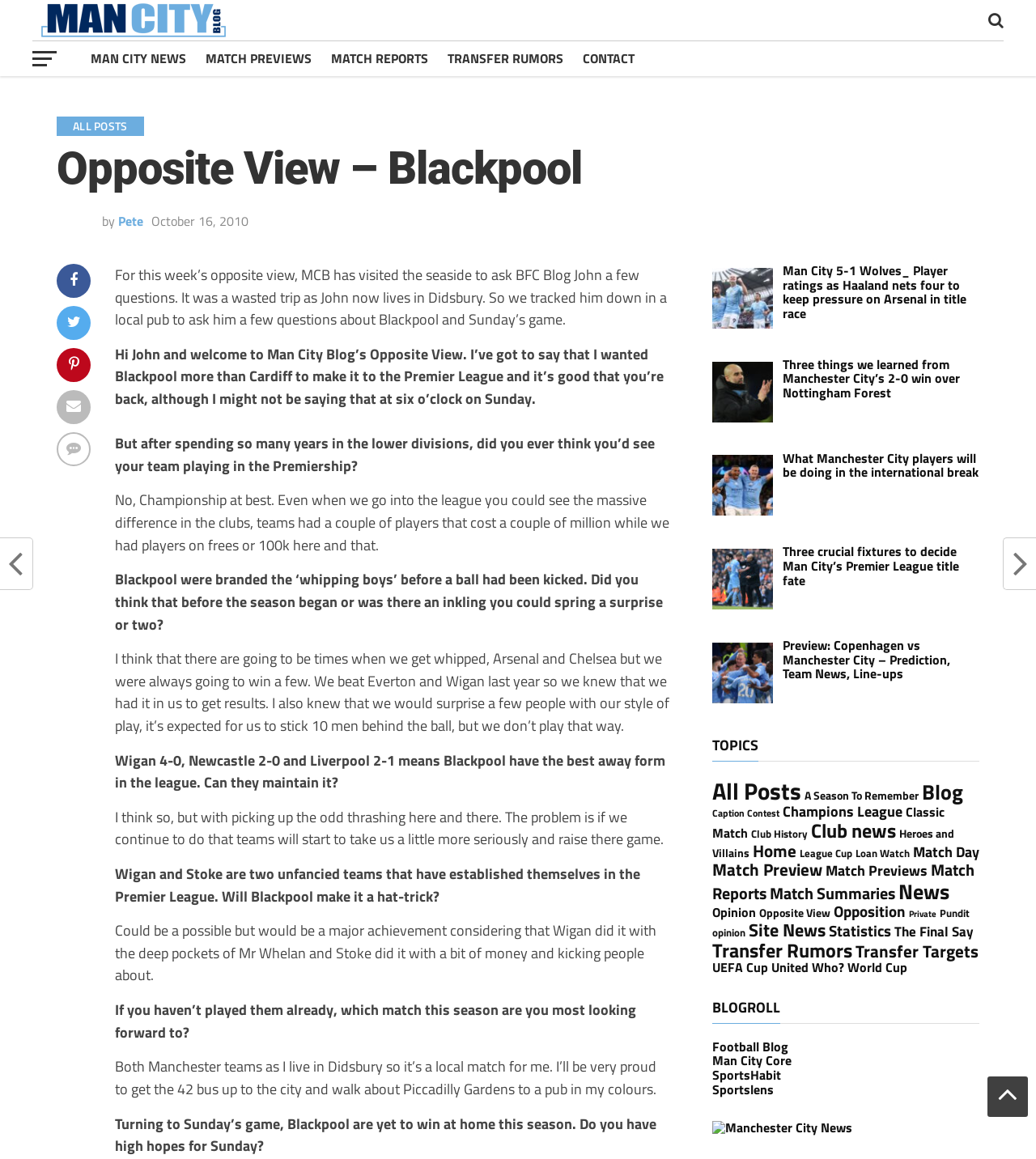Locate the bounding box of the UI element defined by this description: "parent_node: Manchester City Blog". The coordinates should be given as four float numbers between 0 and 1, formatted as [left, top, right, bottom].

[0.031, 0.022, 0.227, 0.039]